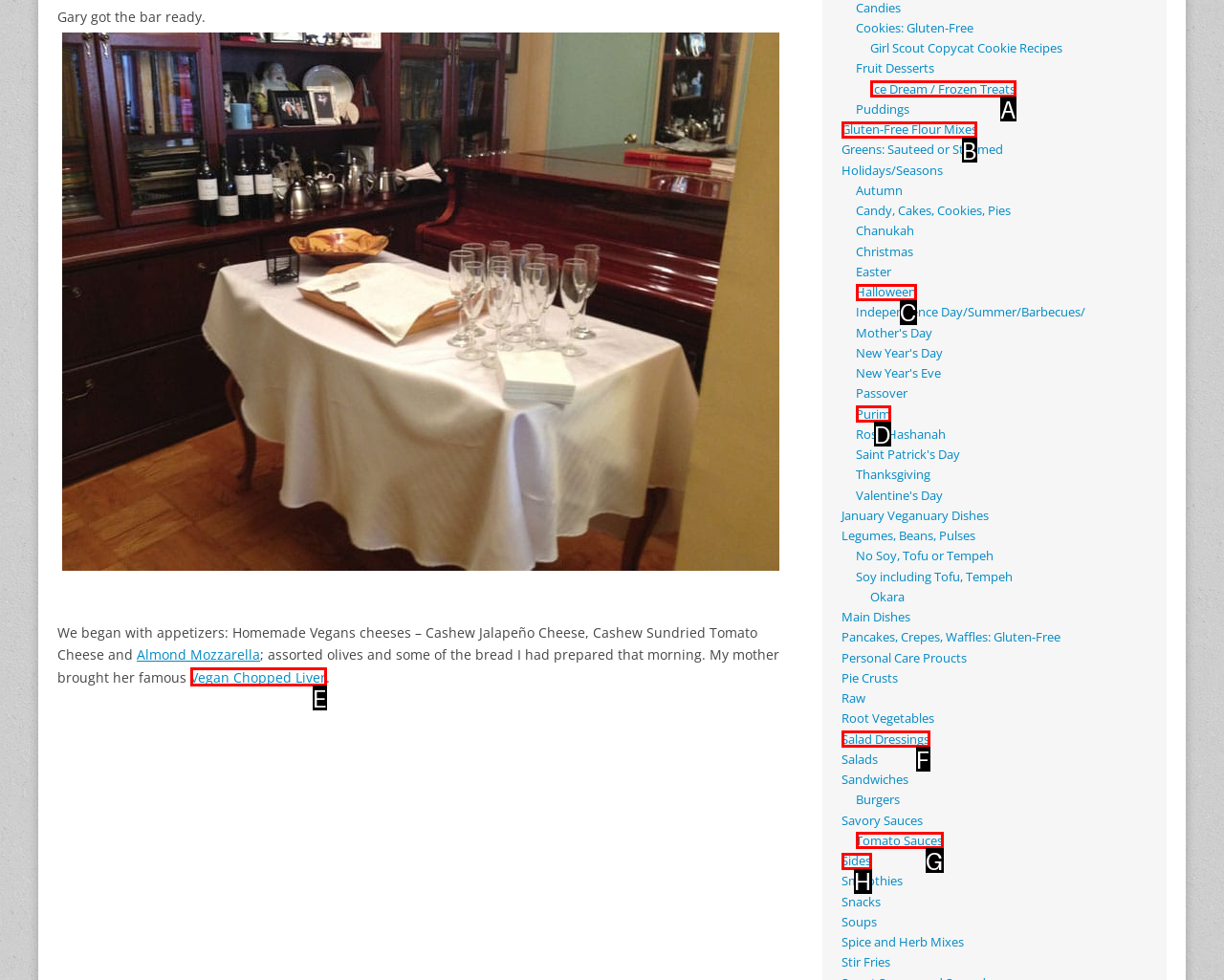Select the HTML element that needs to be clicked to perform the task: Check out the 'Gluten-Free Flour Mixes' link. Reply with the letter of the chosen option.

B